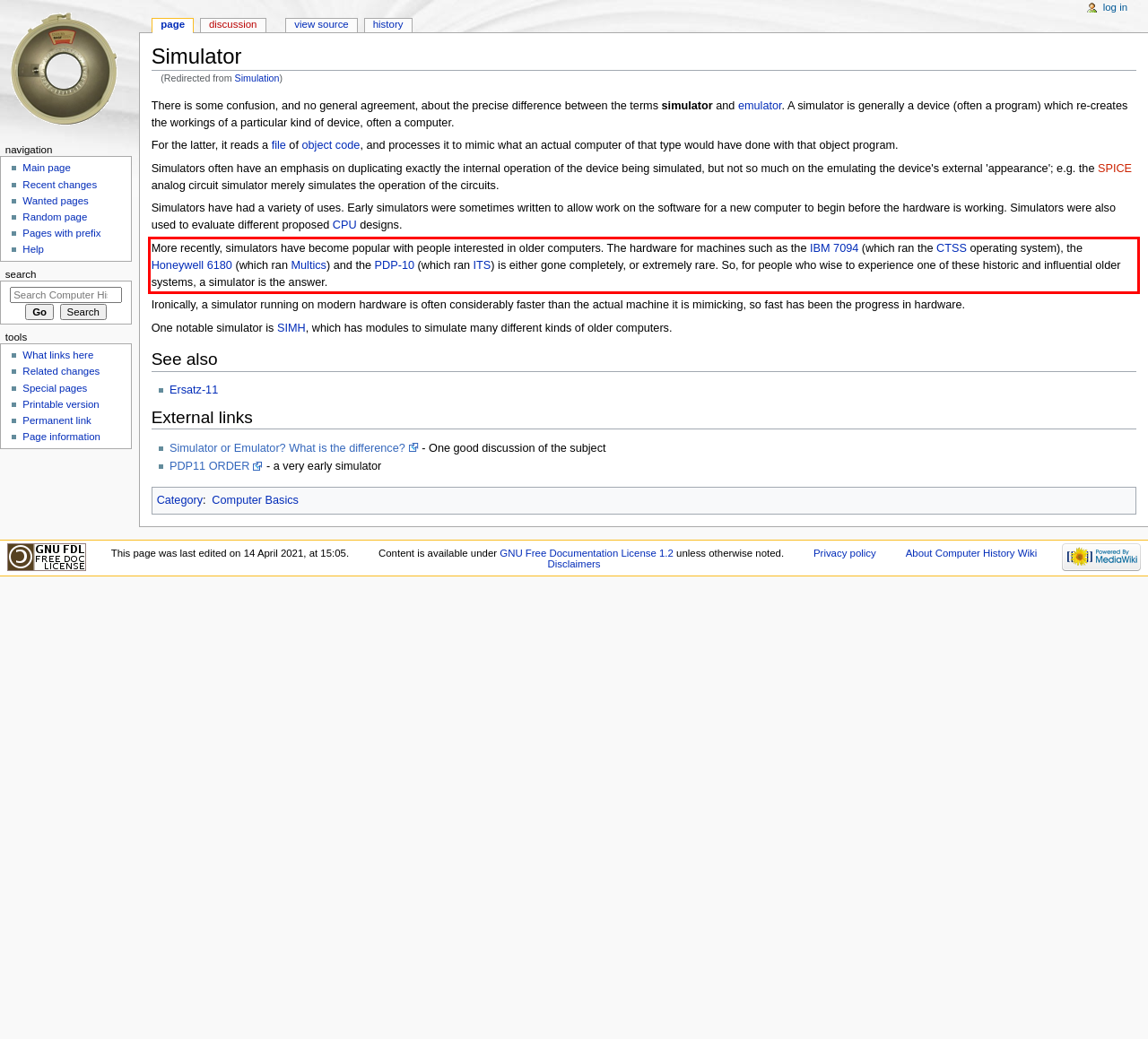Please recognize and transcribe the text located inside the red bounding box in the webpage image.

More recently, simulators have become popular with people interested in older computers. The hardware for machines such as the IBM 7094 (which ran the CTSS operating system), the Honeywell 6180 (which ran Multics) and the PDP-10 (which ran ITS) is either gone completely, or extremely rare. So, for people who wise to experience one of these historic and influential older systems, a simulator is the answer.